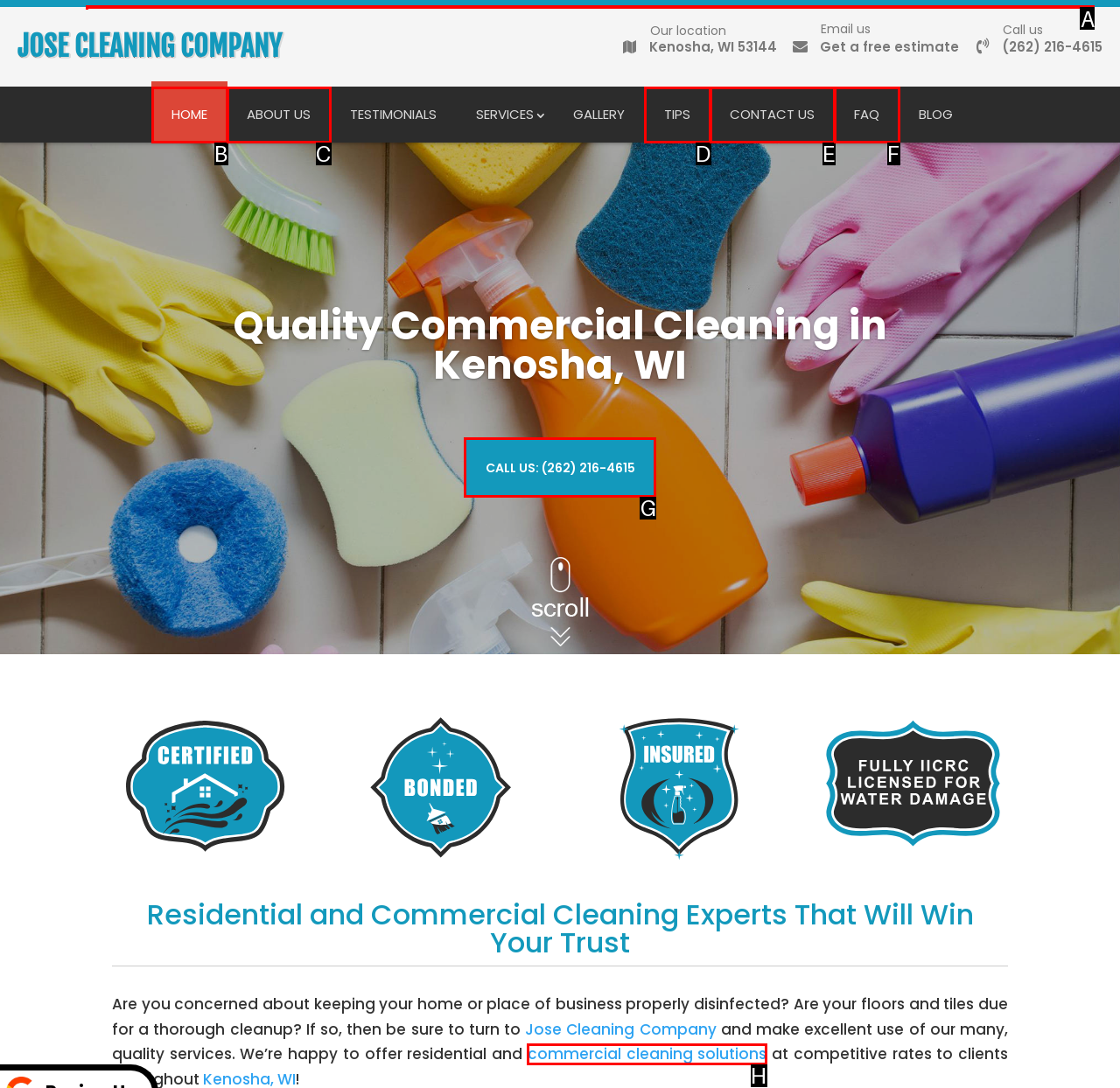Determine the correct UI element to click for this instruction: Search for something. Respond with the letter of the chosen element.

A